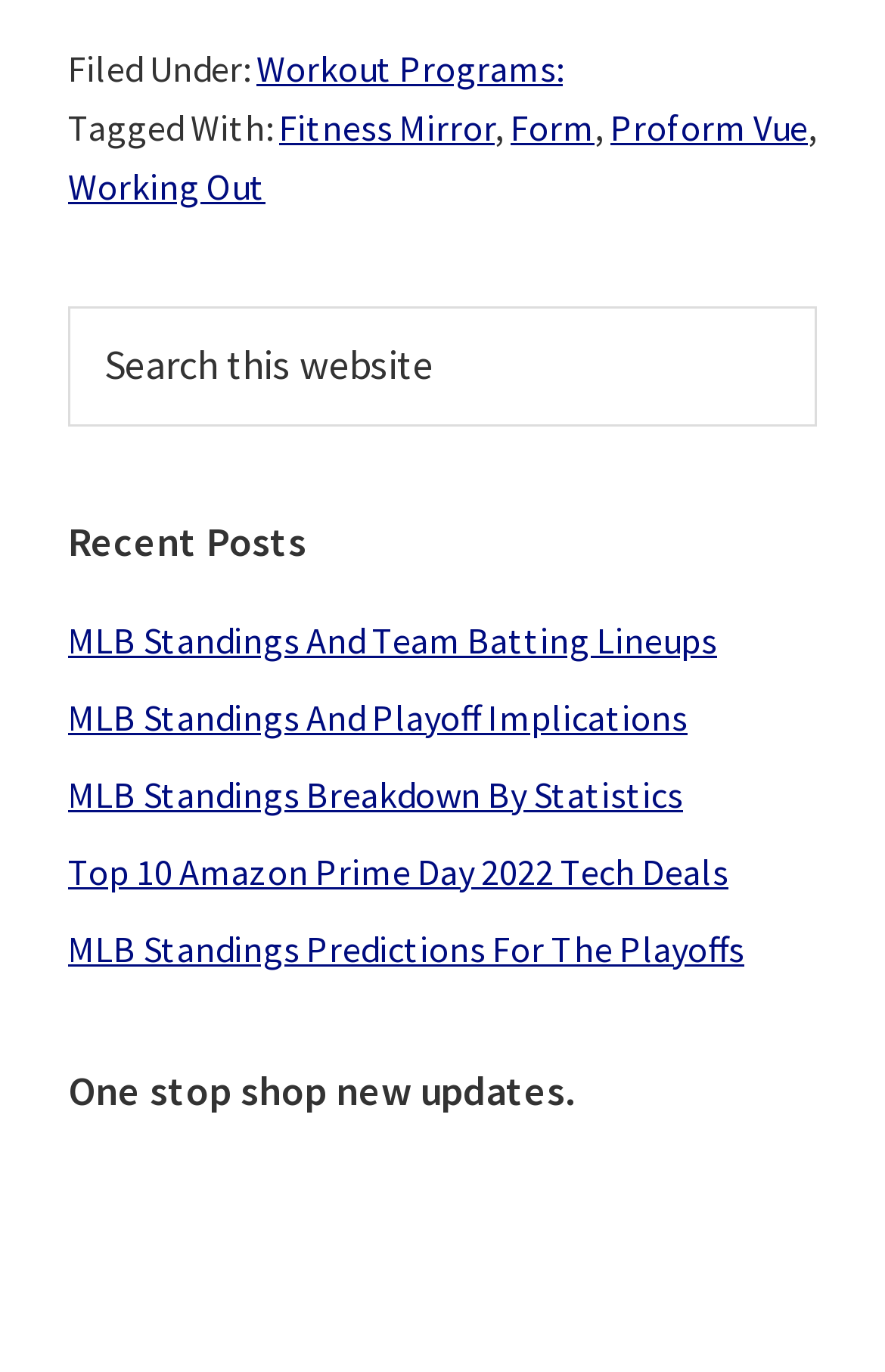How many recent posts are listed?
Use the information from the image to give a detailed answer to the question.

Under the 'Recent Posts' heading, I counted 5 link elements, each representing a recent post, which are 'MLB Standings And Team Batting Lineups', 'MLB Standings And Playoff Implications', 'MLB Standings Breakdown By Statistics', 'Top 10 Amazon Prime Day 2022 Tech Deals', and 'MLB Standings Predictions For The Playoffs'.